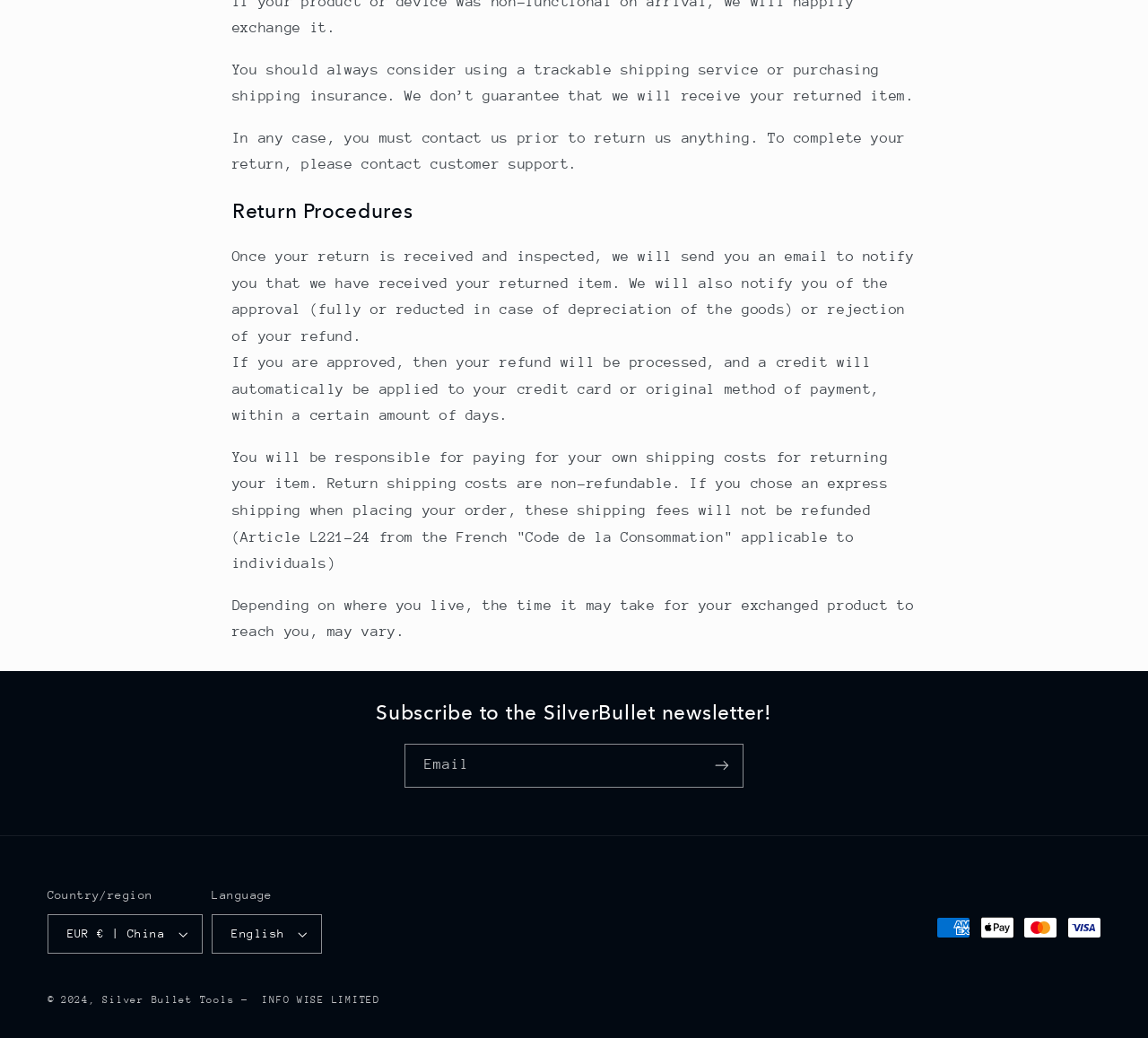Could you please study the image and provide a detailed answer to the question:
What is the name of the company that owns the Silver Bullet Tools brand?

The webpage's footer section contains a copyright notice that mentions 'INFO WISE LIMITED' as the owner of the Silver Bullet Tools brand.